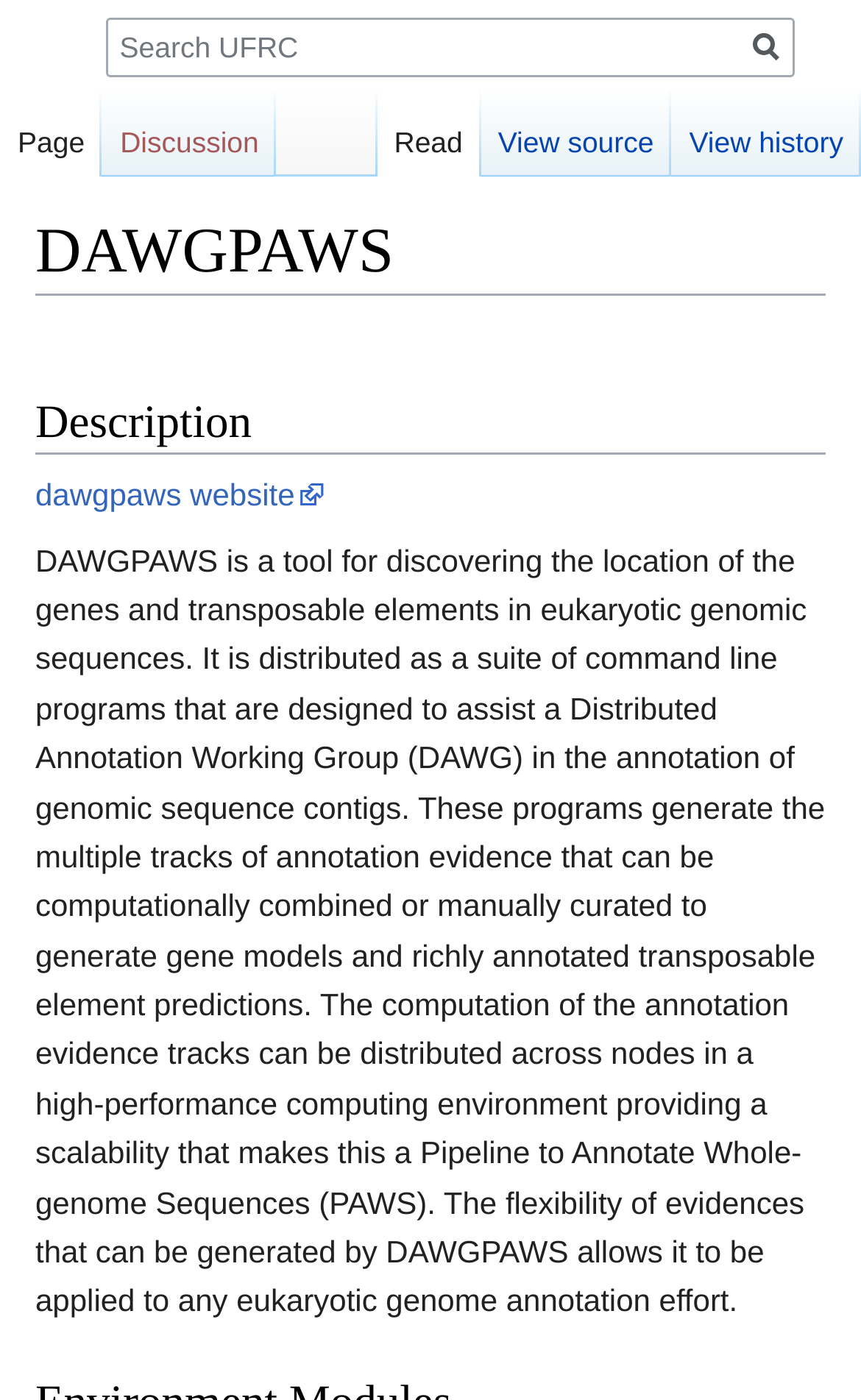Based on the element description View history, identify the bounding box coordinates for the UI element. The coordinates should be in the format (top-left x, top-left y, bottom-right x, bottom-right y) and within the 0 to 1 range.

[0.78, 0.063, 1.0, 0.126]